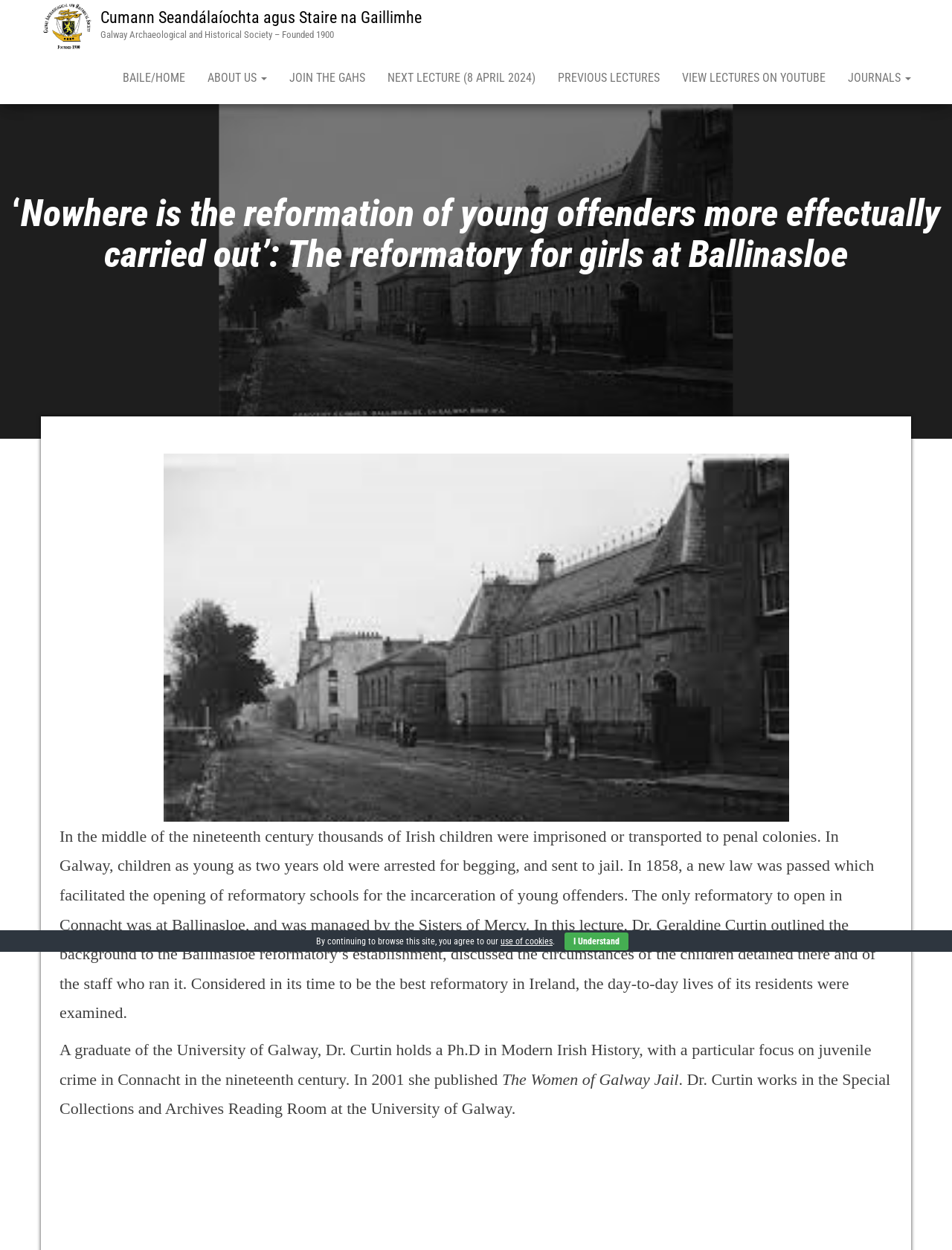Please provide the bounding box coordinates for the UI element as described: "View Lectures on YouTube". The coordinates must be four floats between 0 and 1, represented as [left, top, right, bottom].

[0.705, 0.042, 0.879, 0.083]